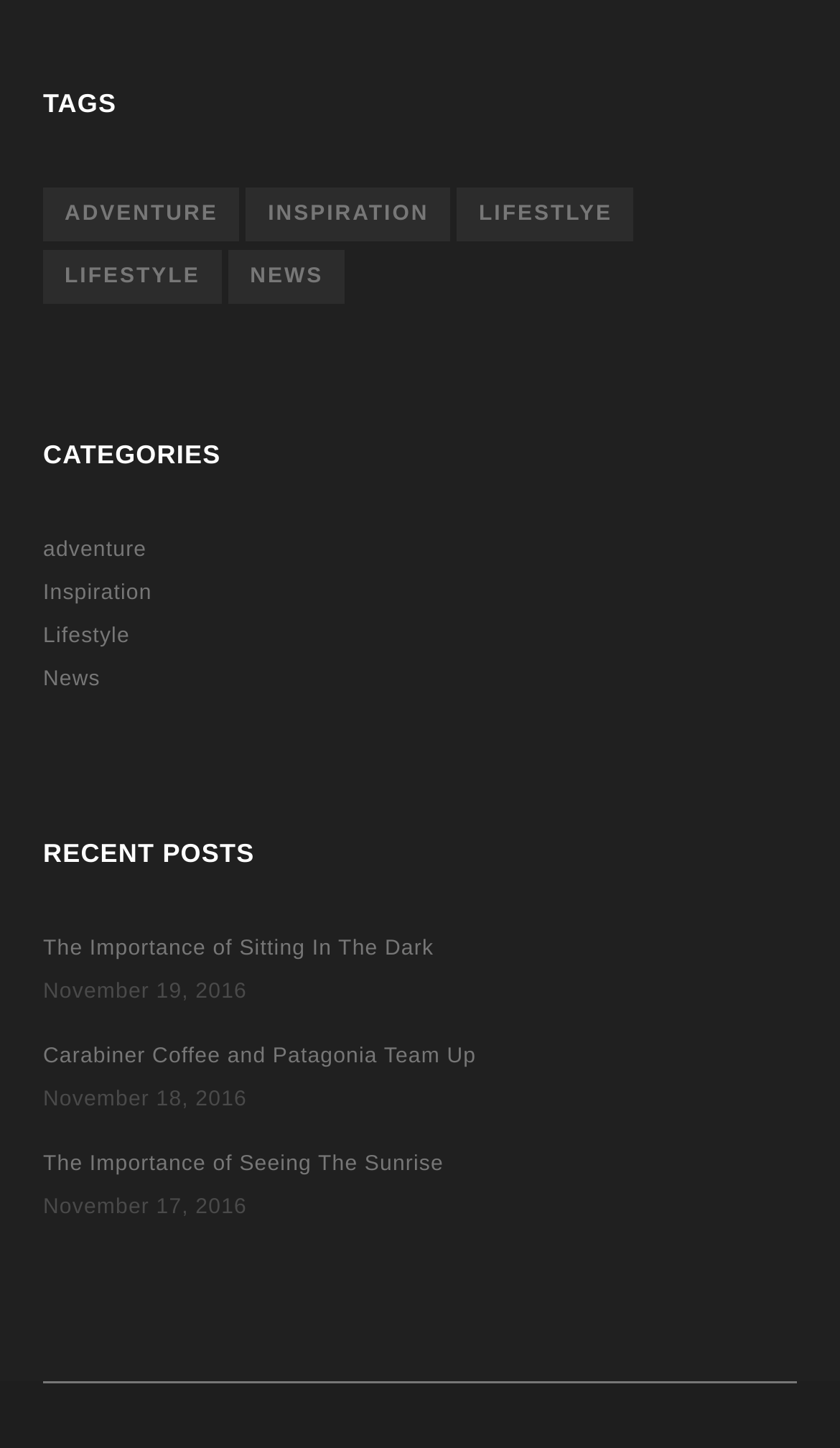How many recent posts are there?
Using the image, respond with a single word or phrase.

3